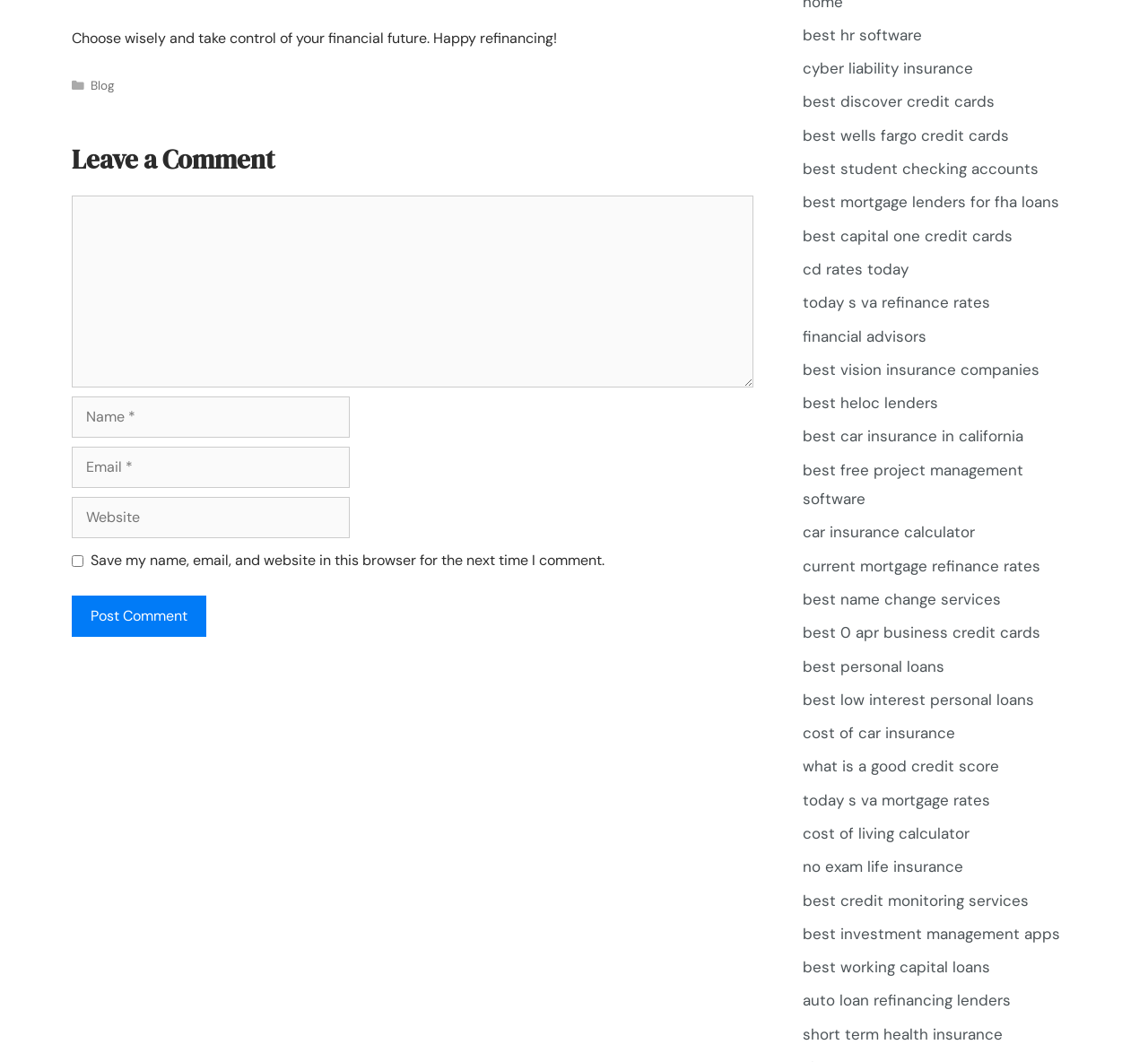Find the bounding box coordinates for the area that must be clicked to perform this action: "Visit the 'best hr software' page".

[0.699, 0.024, 0.803, 0.042]